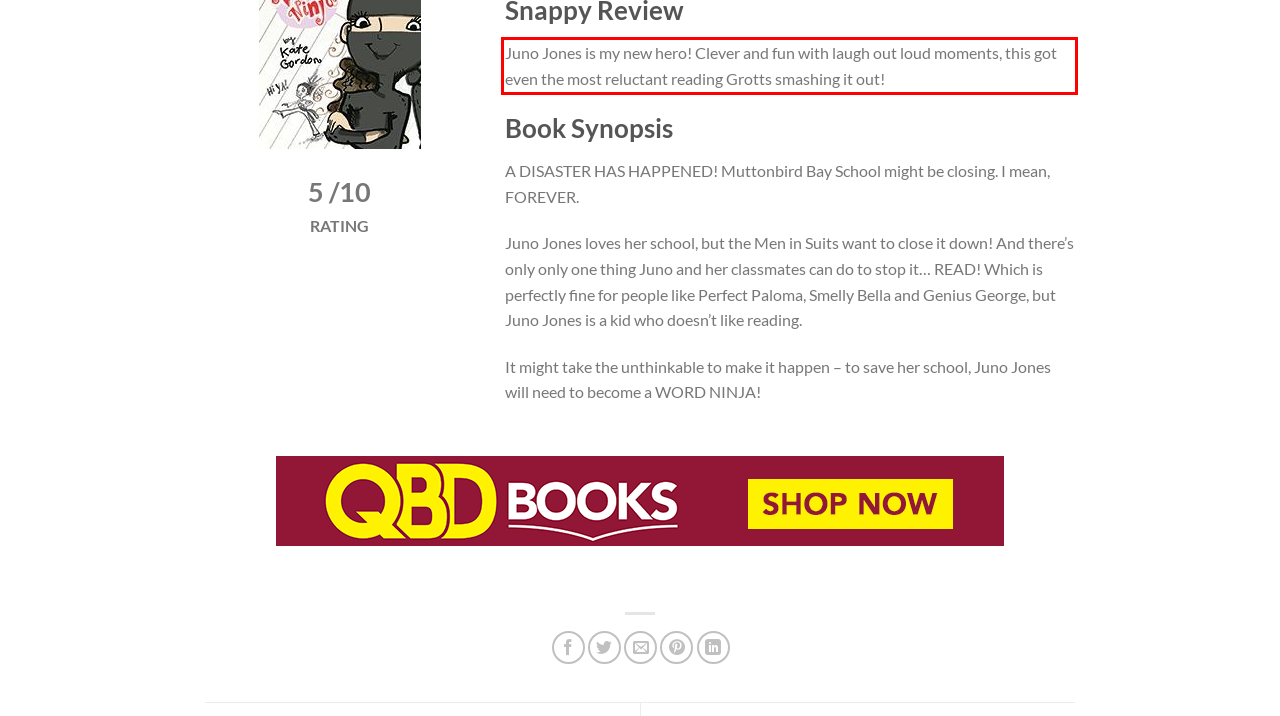Look at the webpage screenshot and recognize the text inside the red bounding box.

Juno Jones is my new hero! Clever and fun with laugh out loud moments, this got even the most reluctant reading Grotts smashing it out!